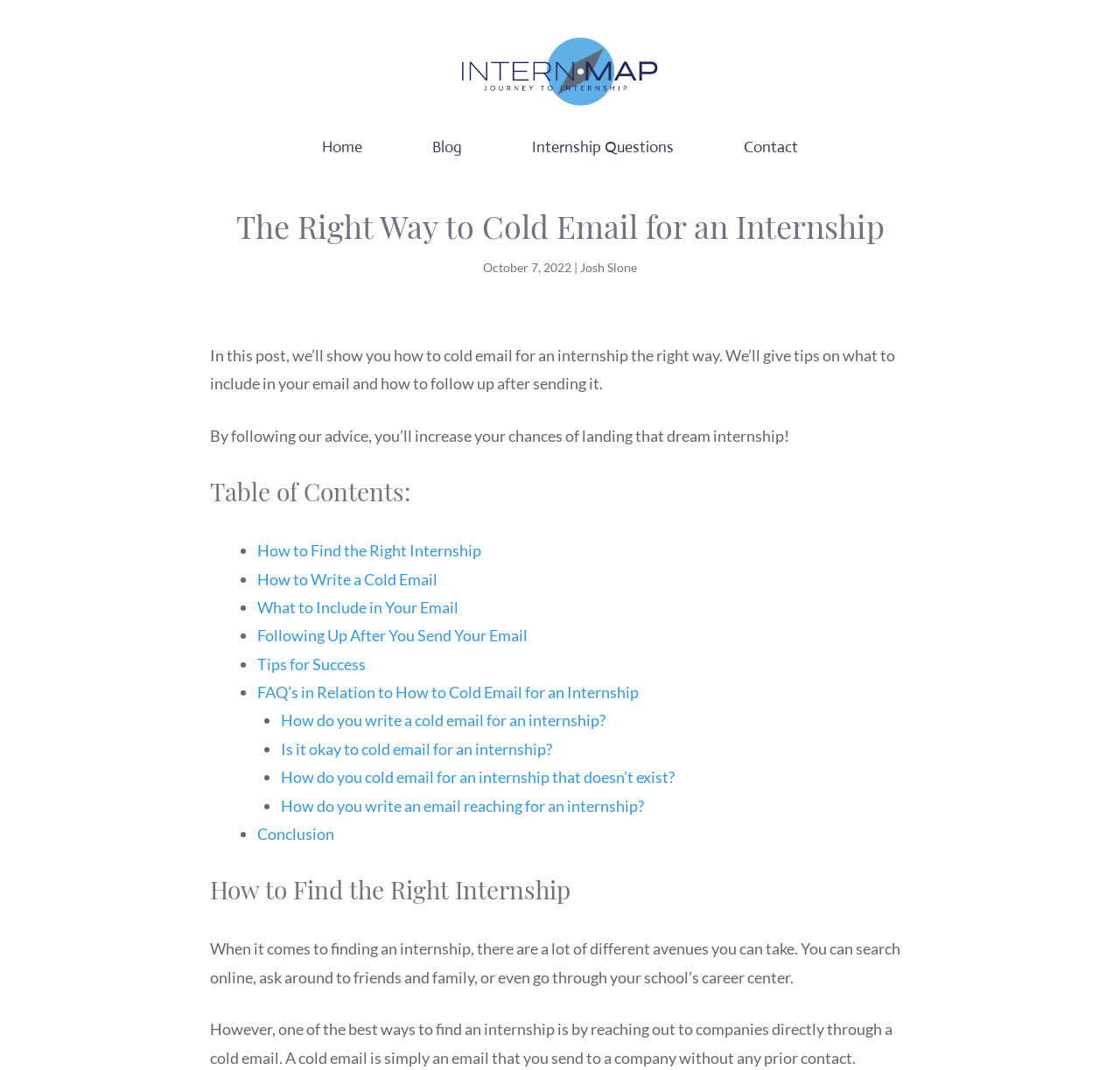Please identify the coordinates of the bounding box that should be clicked to fulfill this instruction: "Click on the 'Home' link".

[0.256, 0.109, 0.355, 0.166]